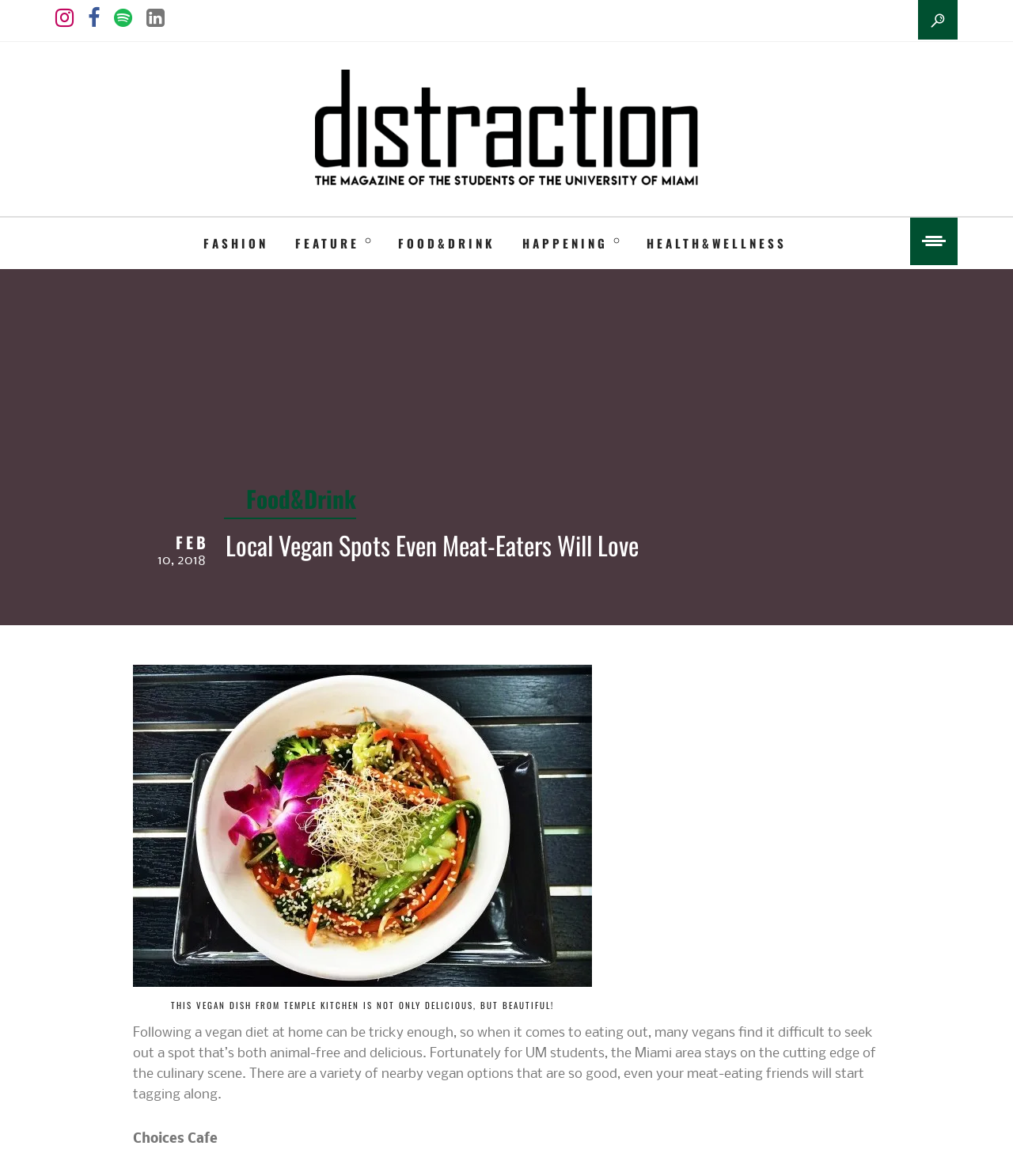Please pinpoint the bounding box coordinates for the region I should click to adhere to this instruction: "Go to FOOD&DRINK".

[0.393, 0.185, 0.489, 0.229]